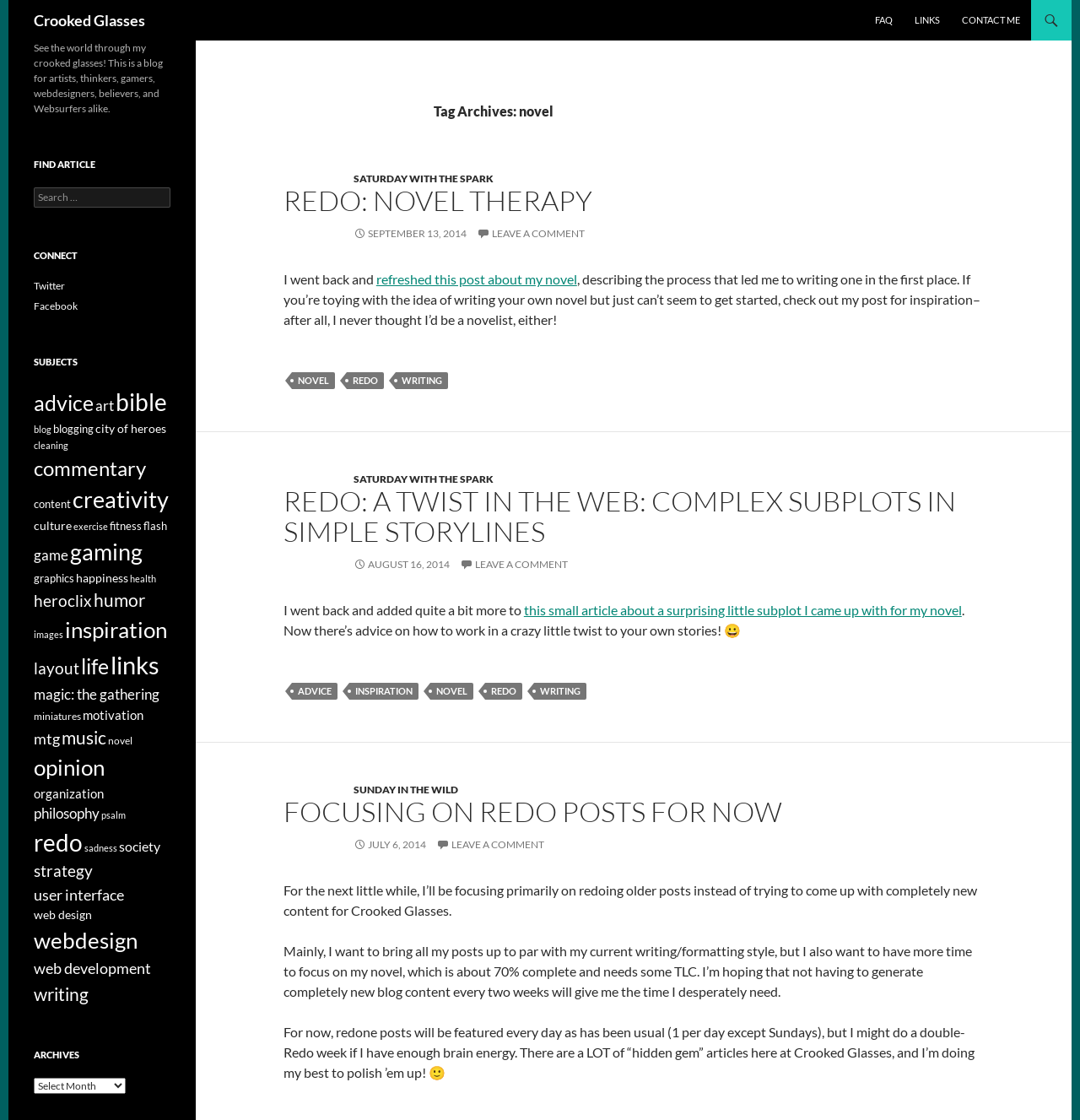Answer the following query with a single word or phrase:
What is the category of the first article?

novel